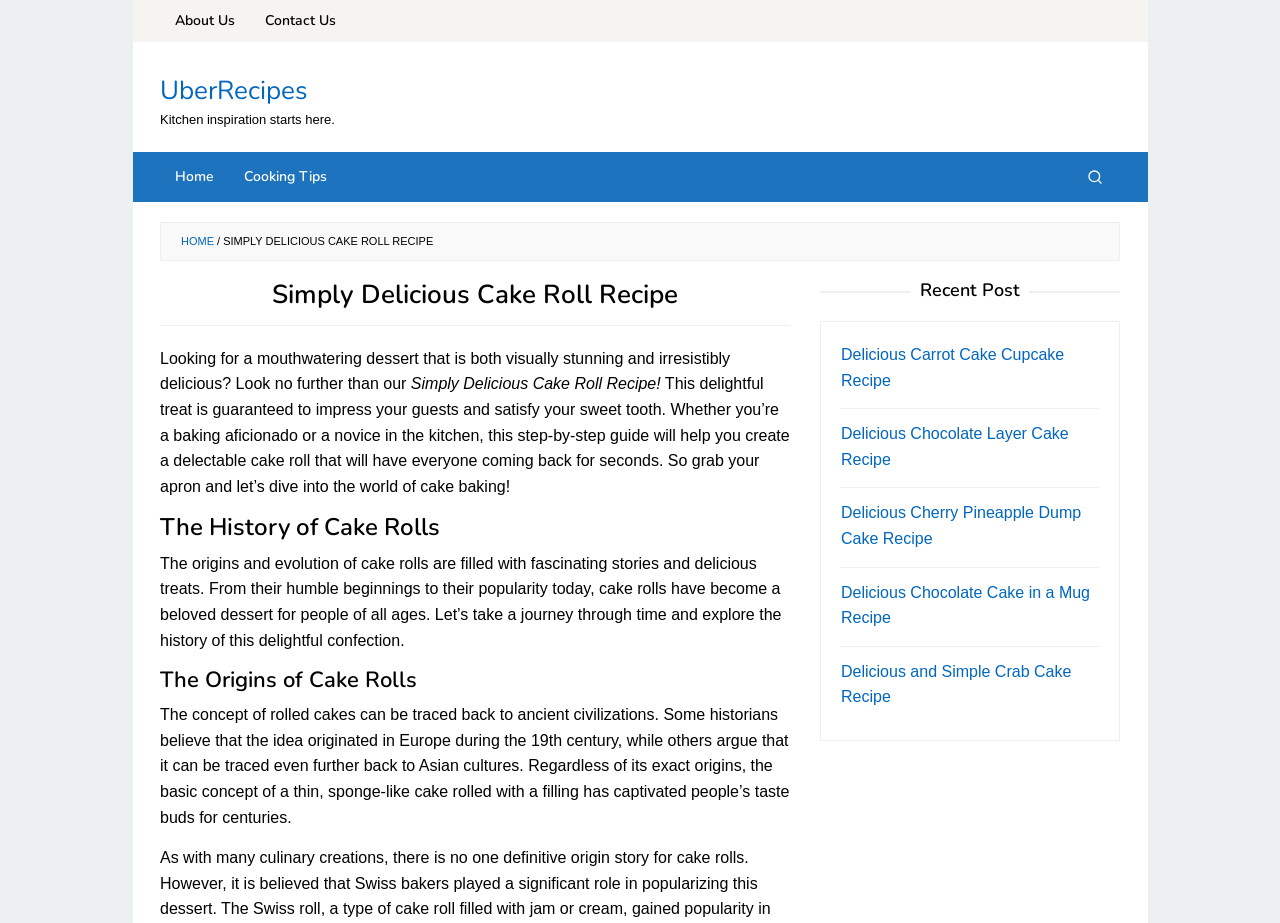Describe all significant elements and features of the webpage.

This webpage is about a recipe for a Simply Delicious Cake Roll. At the top, there are several links to other pages on the website, including "About Us", "Contact Us", and "Home". Below these links, there is a header with the title "Simply Delicious Cake Roll Recipe" and a brief introduction to the recipe.

The main content of the page is divided into sections, each with a heading. The first section introduces the recipe, describing it as a mouthwatering dessert that is both visually stunning and irresistibly delicious. The text explains that the recipe is suitable for both experienced bakers and beginners.

The next section is about the history of cake rolls, with a heading "The History of Cake Rolls". This section provides a brief overview of the origins and evolution of cake rolls, from their humble beginnings to their popularity today.

The following sections delve deeper into the history of cake rolls, with headings "The Origins of Cake Rolls" and subsequent sections. These sections provide more detailed information about the history of cake rolls, including their possible origins in ancient civilizations and their evolution over time.

On the right side of the page, there is a section with the heading "Recent Post", which lists several links to other recipes on the website, including Delicious Carrot Cake Cupcake Recipe, Delicious Chocolate Layer Cake Recipe, and others.